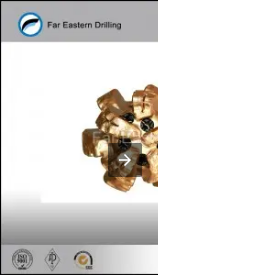Look at the image and give a detailed response to the following question: What is the purpose of the drill bit?

The caption explains that the drill bit is designed for rock drilling applications, indicating its intended use in drilling through rock formations.